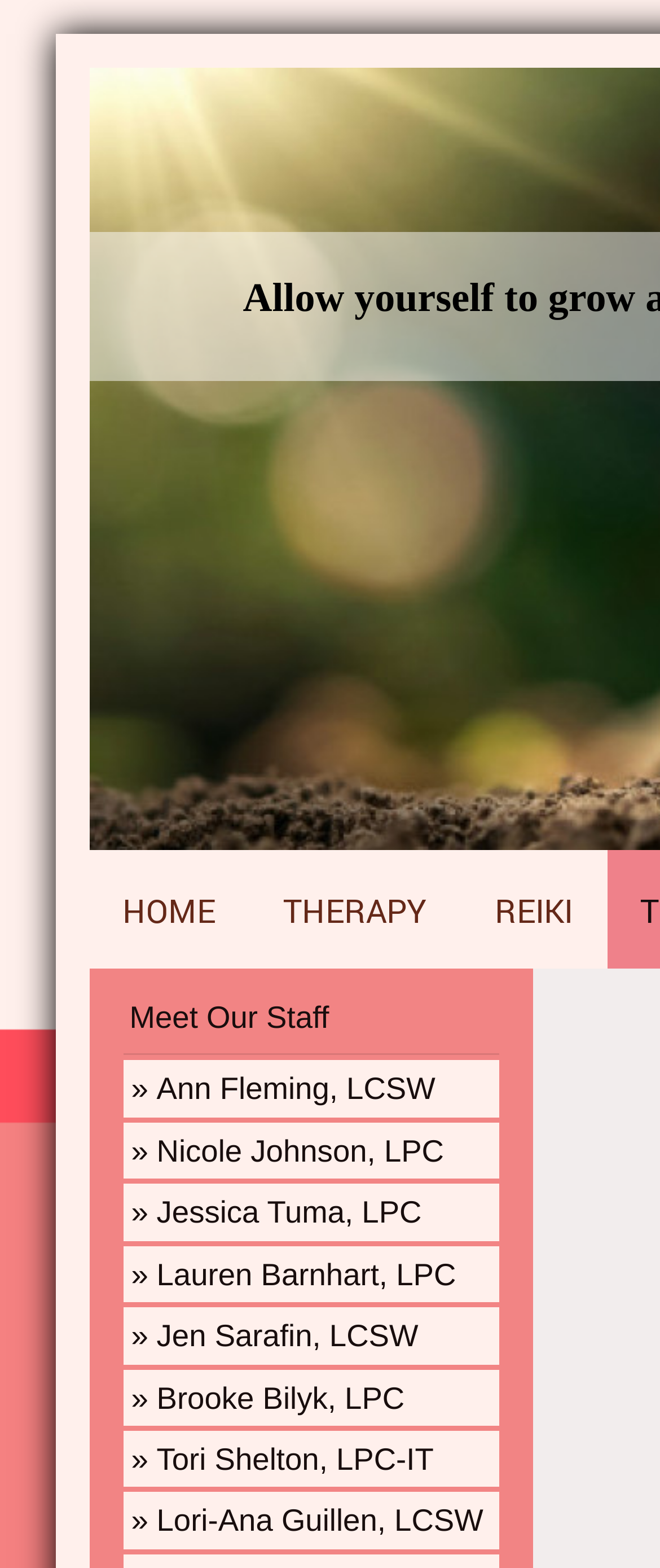What is the topmost link on the webpage?
Please look at the screenshot and answer using one word or phrase.

HOME